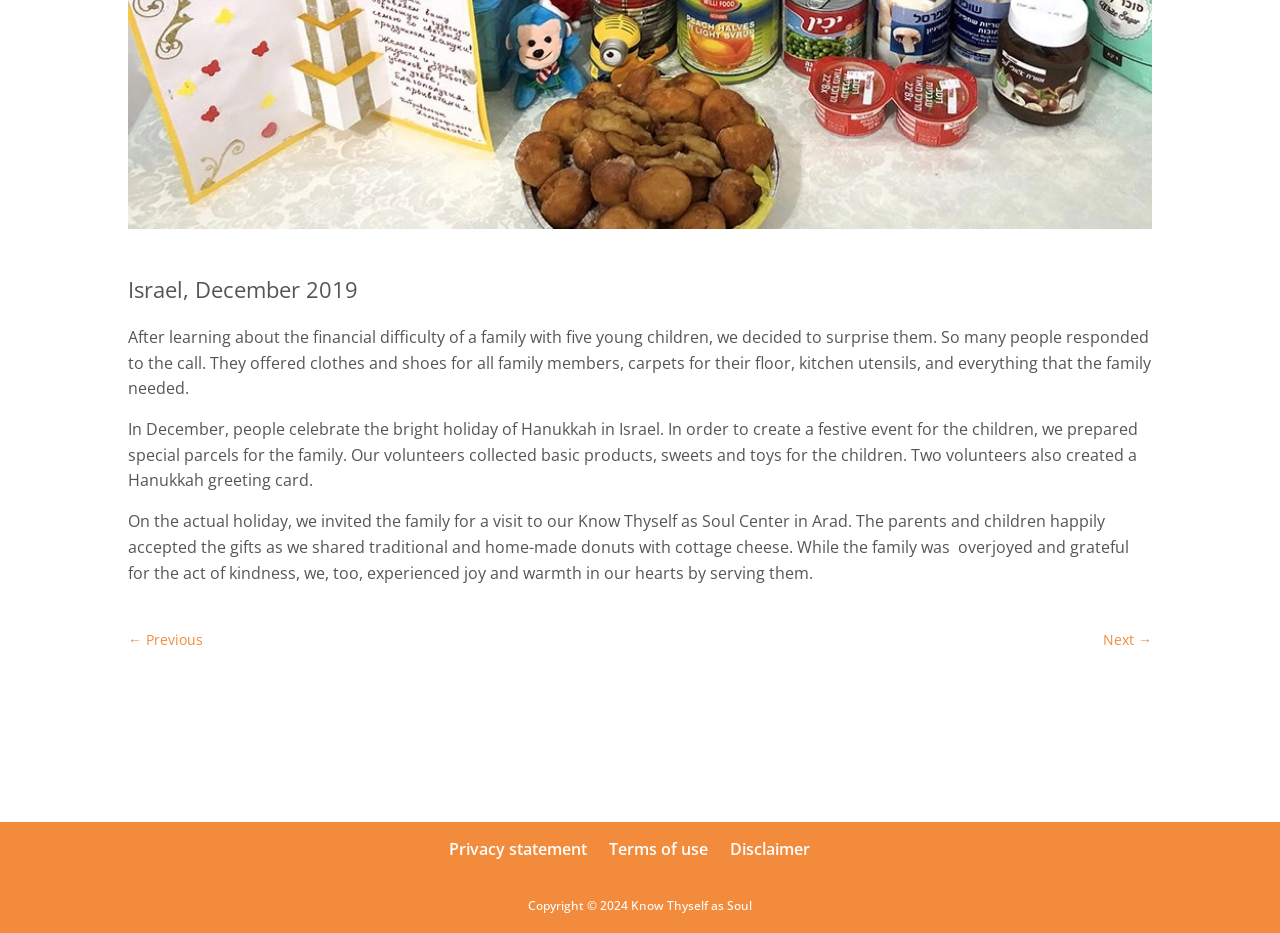Using the format (top-left x, top-left y, bottom-right x, bottom-right y), and given the element description, identify the bounding box coordinates within the screenshot: Terms of use

[0.475, 0.898, 0.553, 0.922]